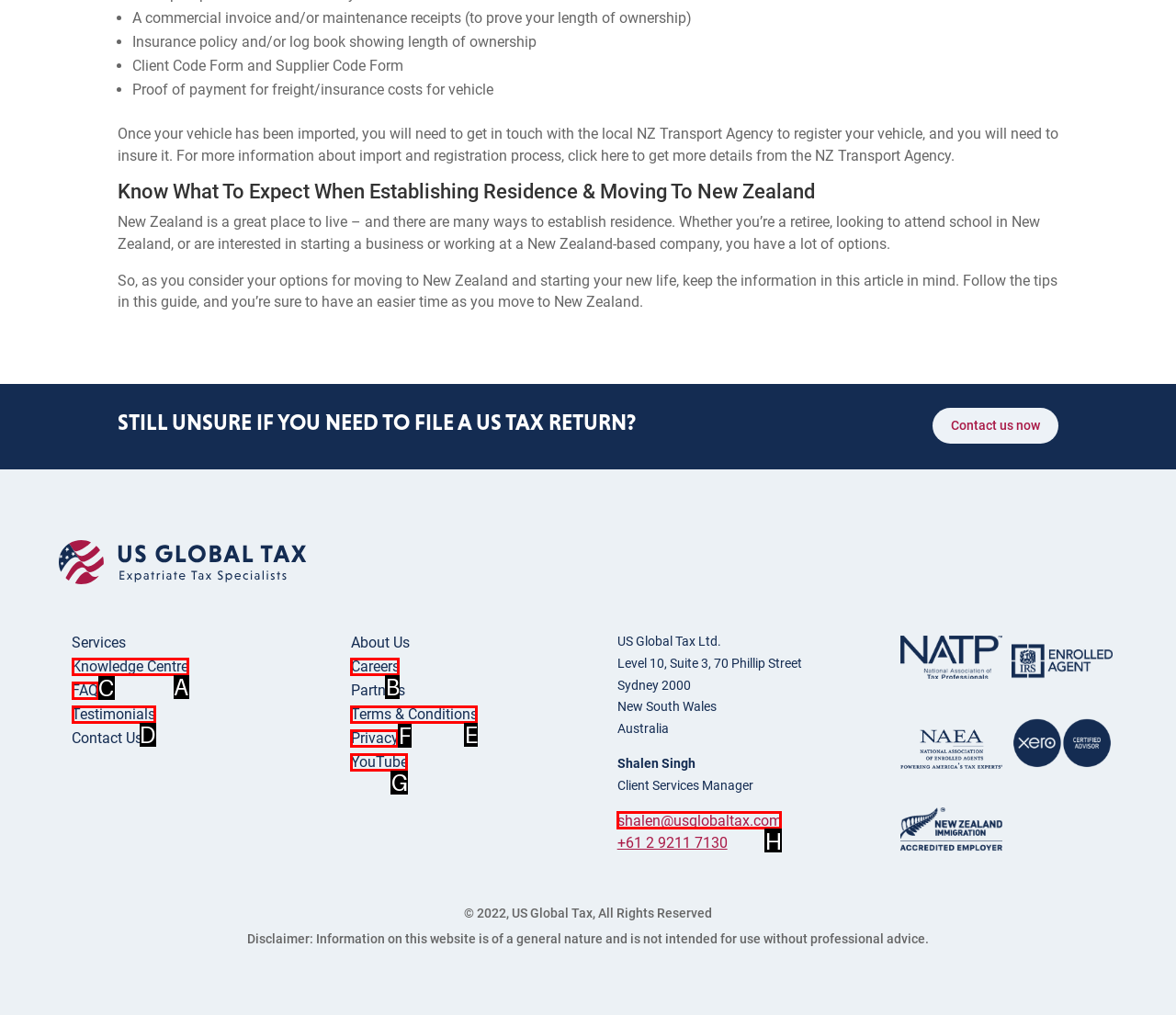Choose the option that aligns with the description: Testimonials
Respond with the letter of the chosen option directly.

D